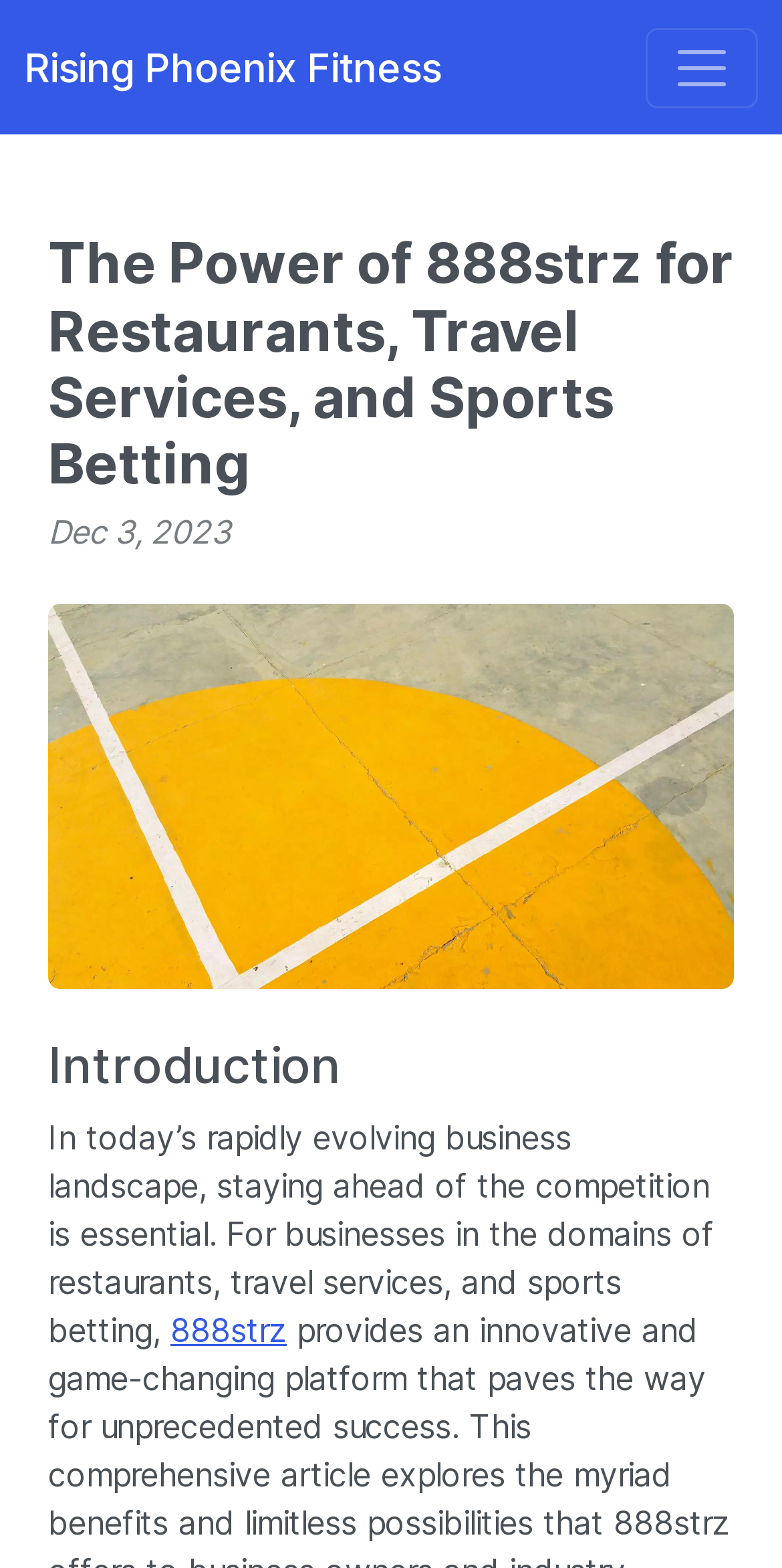Elaborate on the different components and information displayed on the webpage.

The webpage is focused on introducing the power of 888strz for restaurants, travel services, and sports betting. At the top-left corner, there is a link to "Rising Phoenix Fitness". Next to it, on the top-right corner, is a button to toggle navigation, which controls a navbar element.

Below the navigation button, there is a header section that spans almost the entire width of the page. Within this section, there is a heading that echoes the title of the webpage, "The Power of 888strz for Restaurants, Travel Services, and Sports Betting". Below the heading, there is a date "Dec 3, 2023" displayed.

Further down, there is a figure element that takes up a significant portion of the page's width. This figure contains an image. Above the image, there is a heading that reads "Introduction". Below the image, there is a block of text that discusses the importance of staying ahead of the competition in the rapidly evolving business landscape, specifically for businesses in the domains of restaurants, travel services, and sports betting. Within this text, there is a link to "888strz".